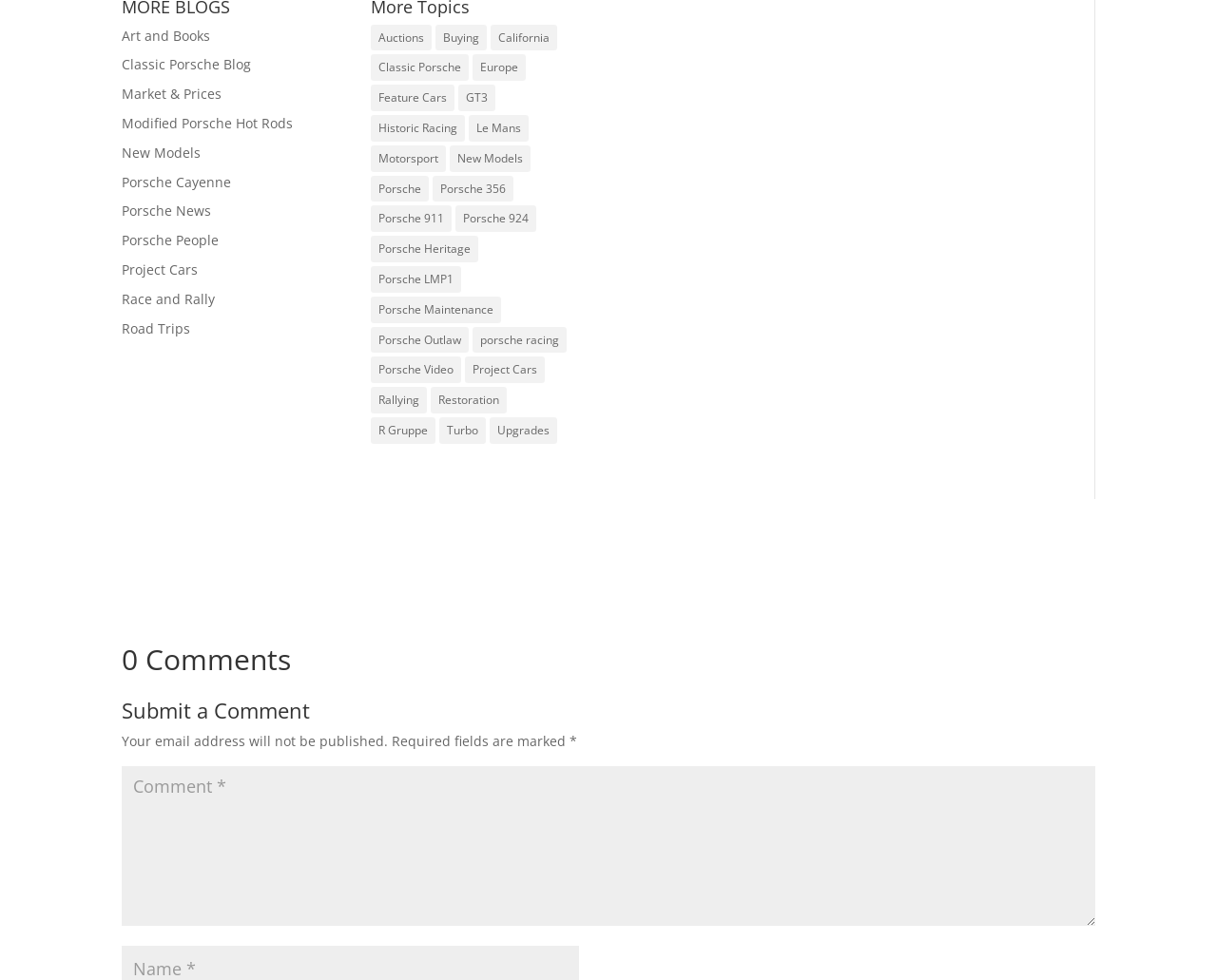Locate the bounding box coordinates of the element's region that should be clicked to carry out the following instruction: "Enter a comment". The coordinates need to be four float numbers between 0 and 1, i.e., [left, top, right, bottom].

[0.1, 0.781, 0.9, 0.944]